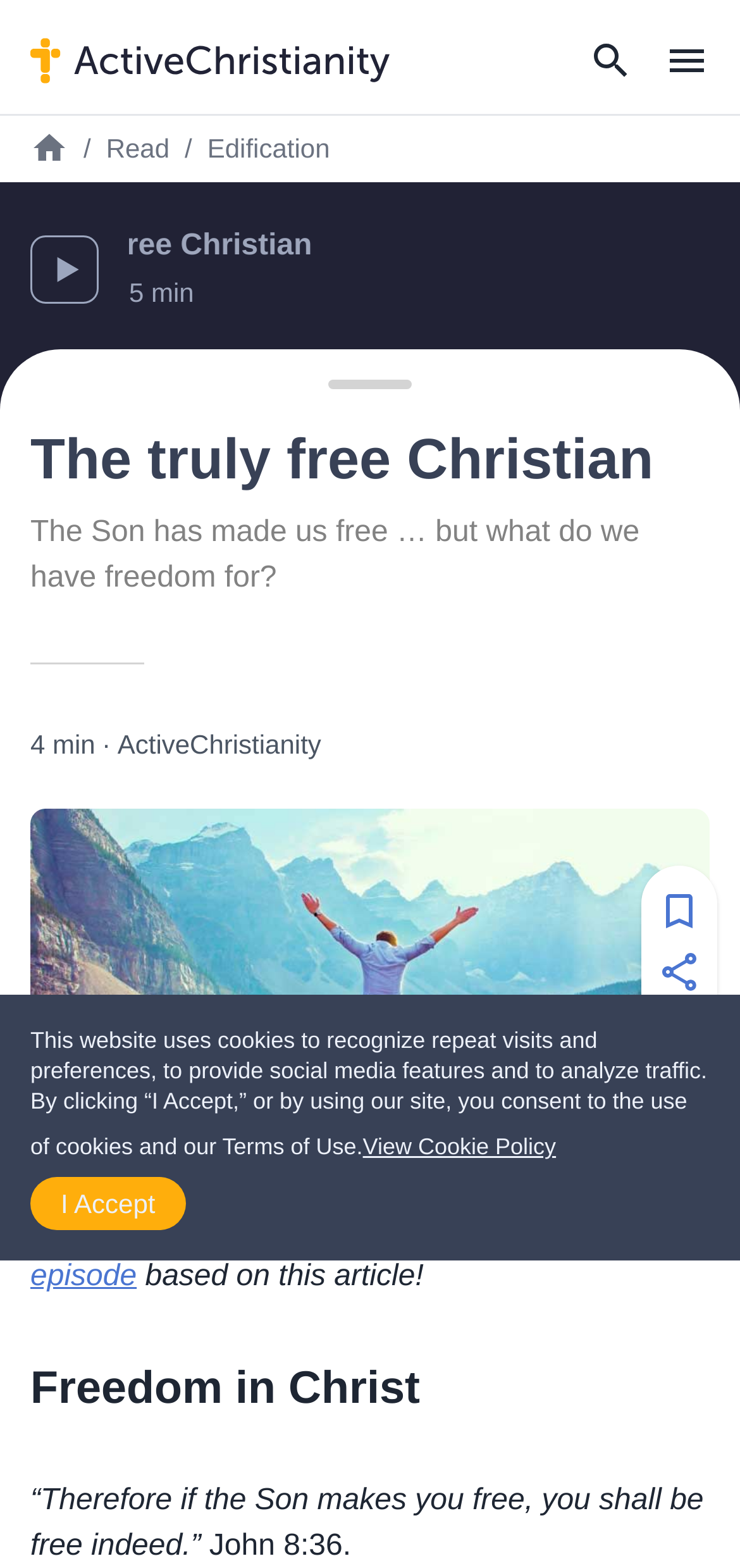Given the element description, predict the bounding box coordinates in the format (top-left x, top-left y, bottom-right x, bottom-right y). Make sure all values are between 0 and 1. Here is the element description: Themes

[0.4, 0.715, 0.599, 0.803]